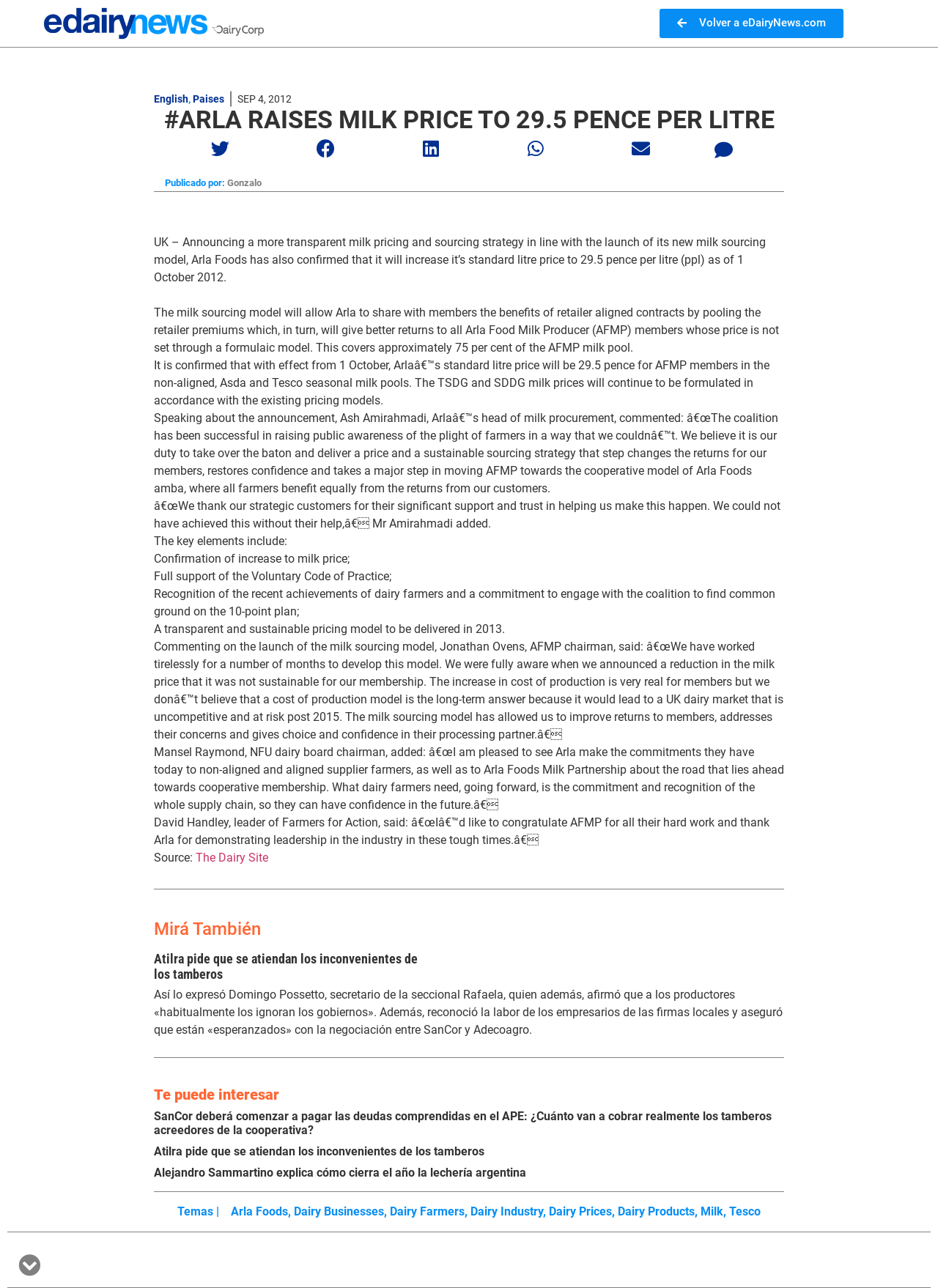Provide a one-word or short-phrase answer to the question:
Who is the head of milk procurement at Arla?

Ash Amirahmadi